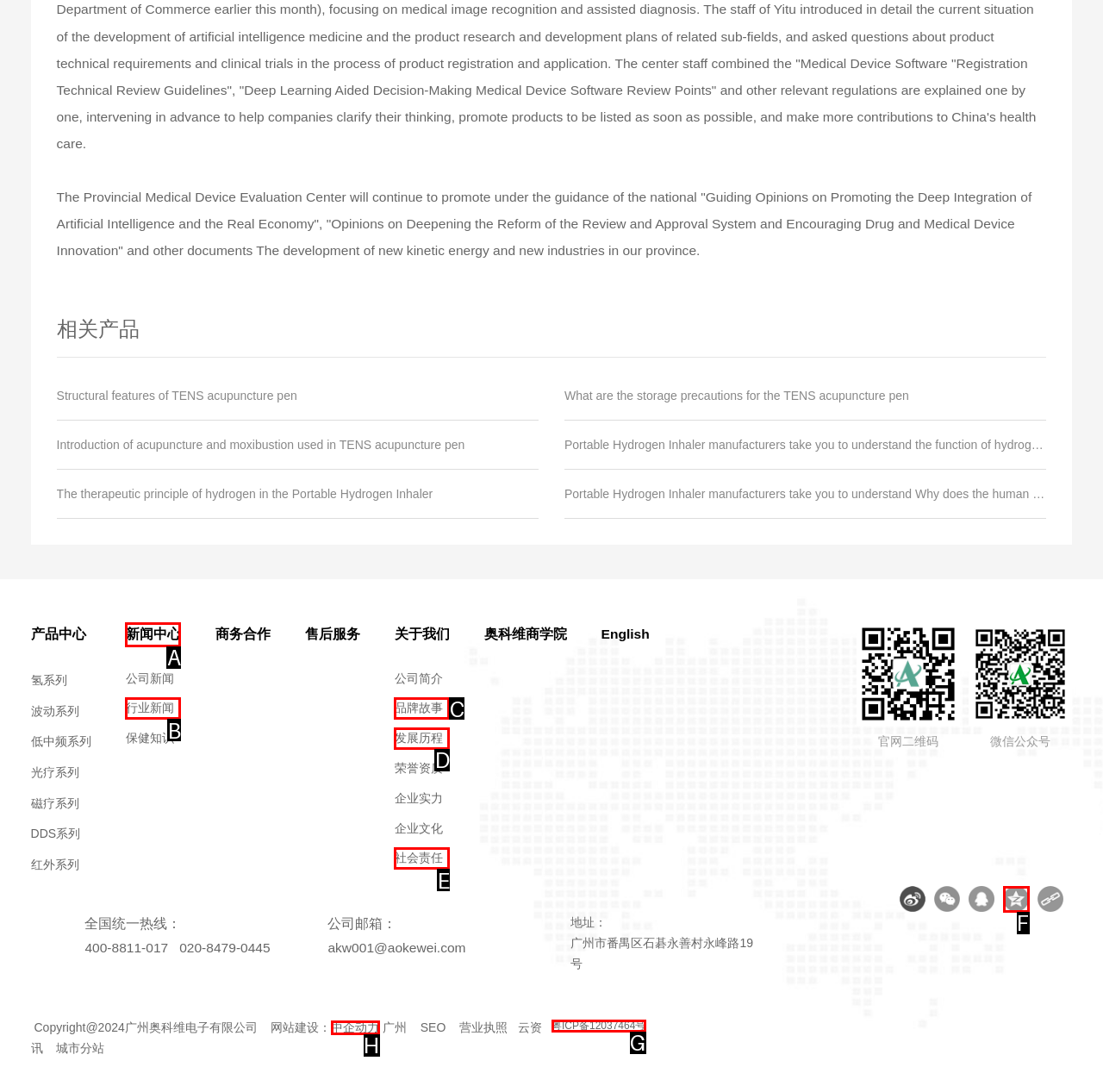Pick the option that corresponds to: 发展历程
Provide the letter of the correct choice.

D